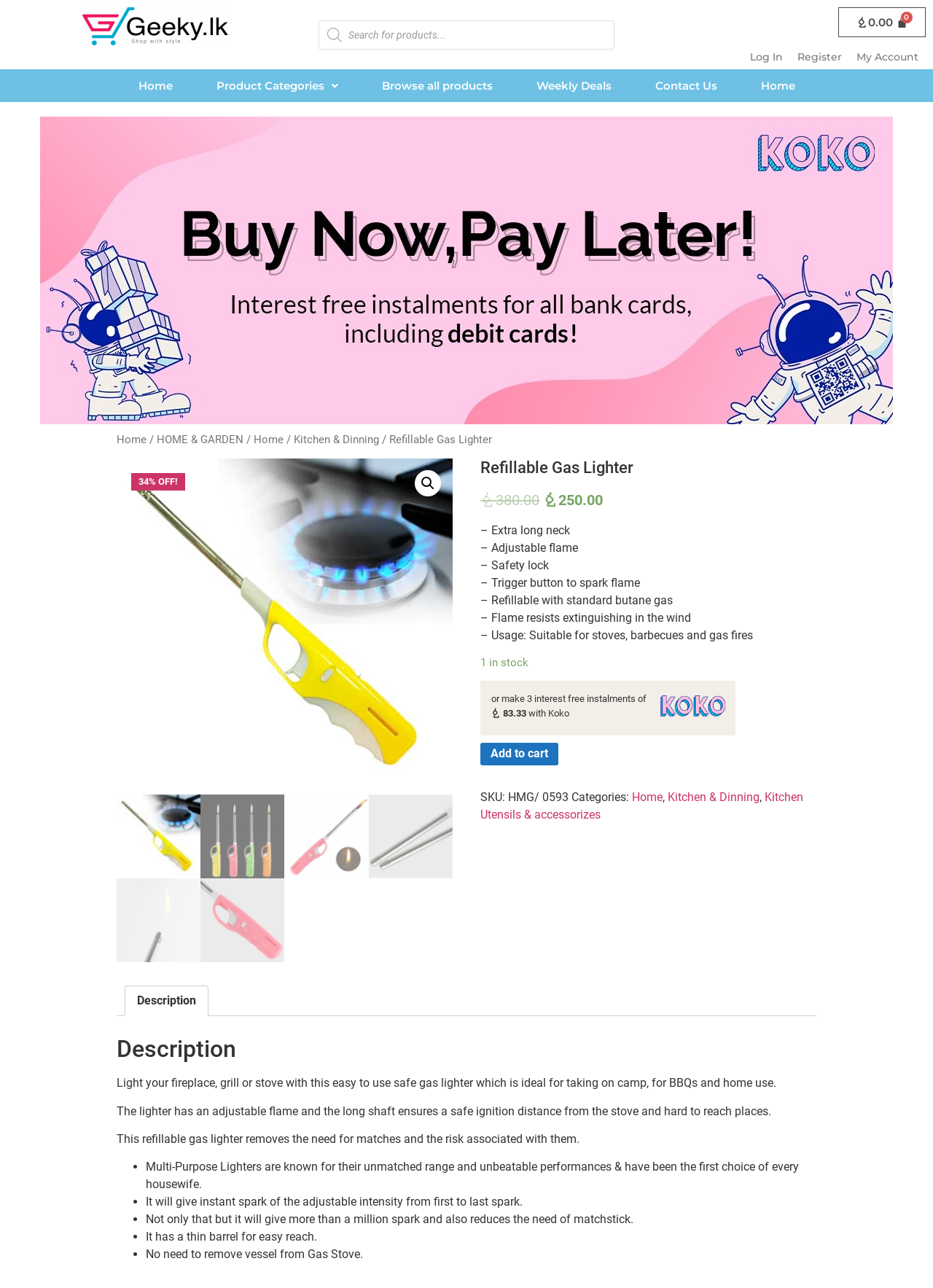Give a one-word or one-phrase response to the question:
What is the usage of the Refillable Gas Lighter?

Suitable for stoves, barbecues and gas fires